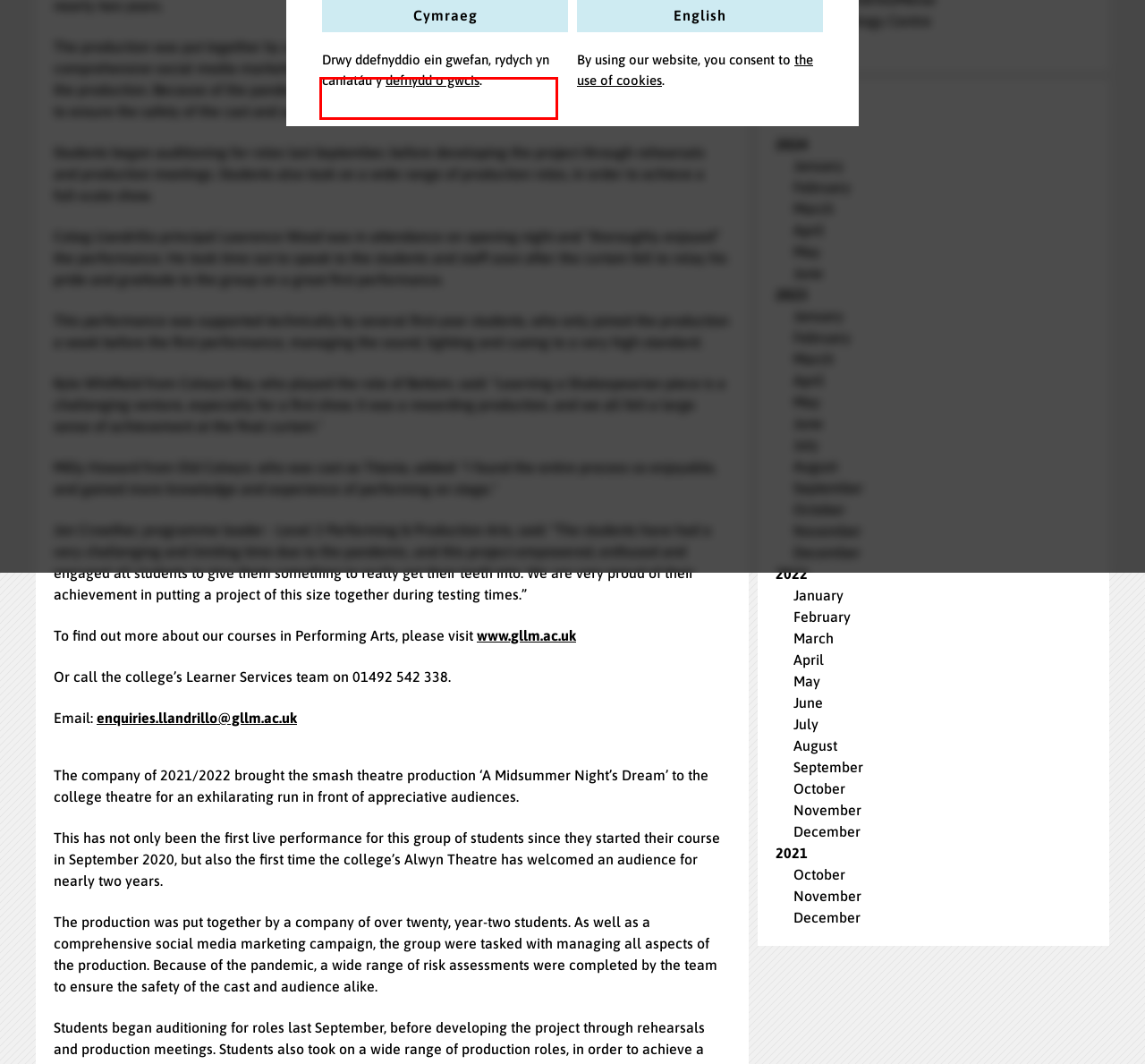You have a screenshot of a webpage with a red bounding box around a UI element. Determine which webpage description best matches the new webpage that results from clicking the element in the bounding box. Here are the candidates:
A. Llandrillo Menai International | Grŵp Llandrillo Menai
B. Potensial | Grŵp Llandrillo Menai
C. ESOL | Grŵp Llandrillo Menai
D. Pwllheli | Grŵp Llandrillo Menai
E. Rhos-on-Sea | Grŵp Llandrillo Menai
F. Period Dignity | Grŵp Llandrillo Menai
G. Rhyl | Grŵp Llandrillo Menai
H. Coleg Menai Transport | Grŵp Llandrillo Menai

F